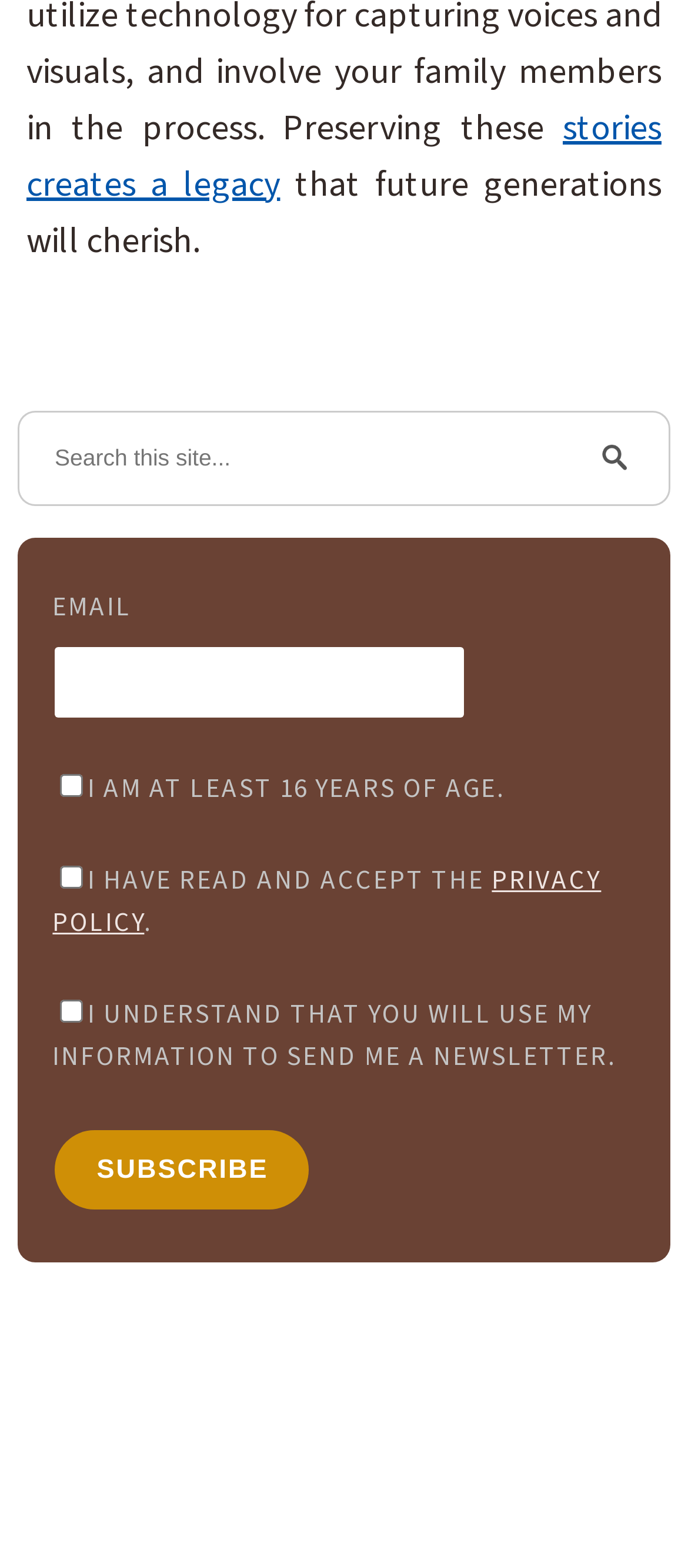Please reply to the following question using a single word or phrase: 
How many checkboxes are there for subscription?

3